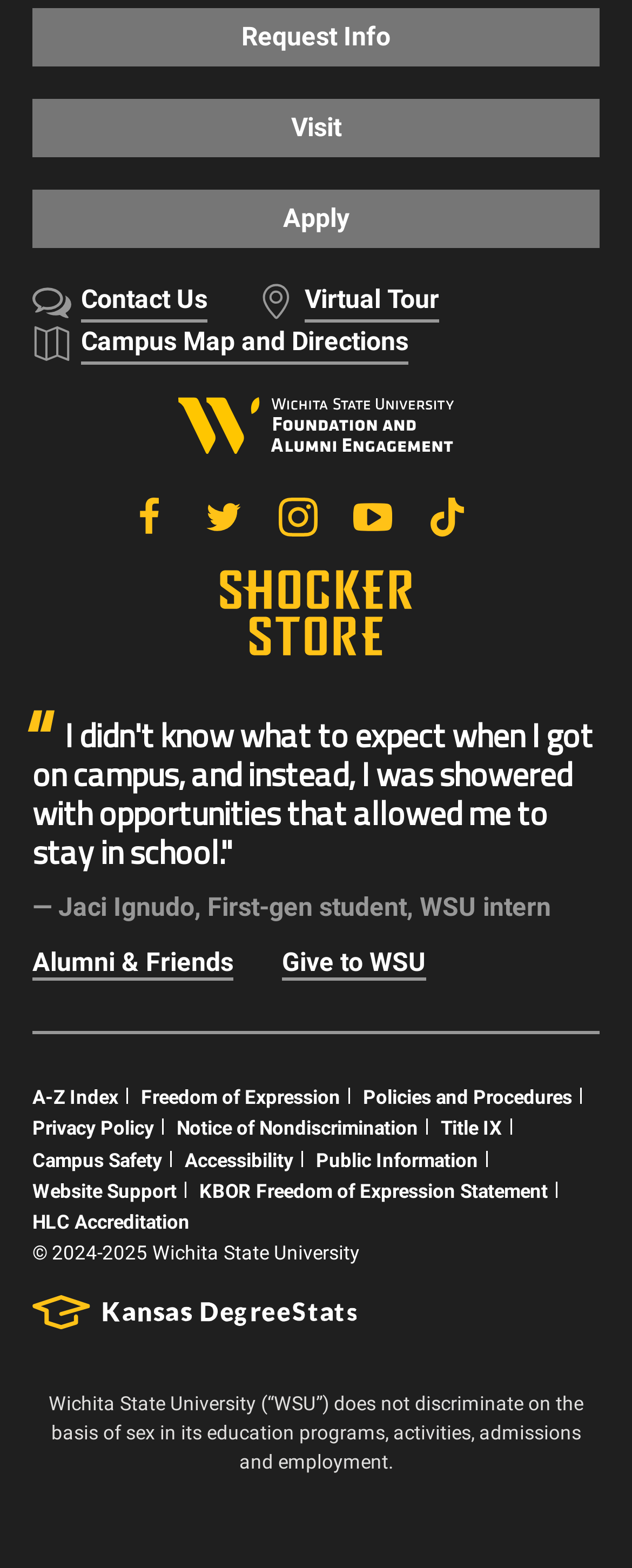Please determine the bounding box coordinates of the clickable area required to carry out the following instruction: "Visit the campus". The coordinates must be four float numbers between 0 and 1, represented as [left, top, right, bottom].

[0.051, 0.063, 0.949, 0.101]